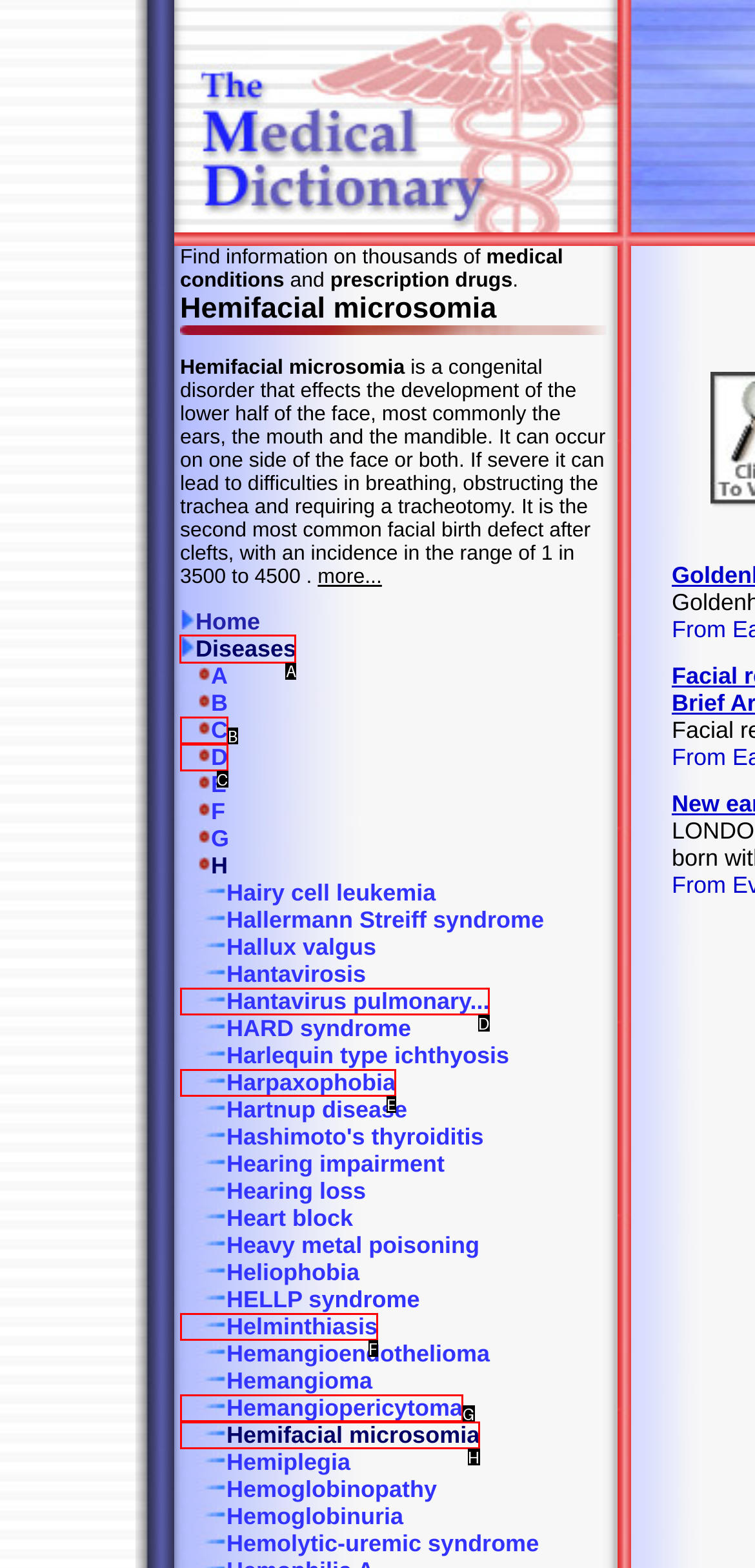For the task: Click on the Diseases link, identify the HTML element to click.
Provide the letter corresponding to the right choice from the given options.

A